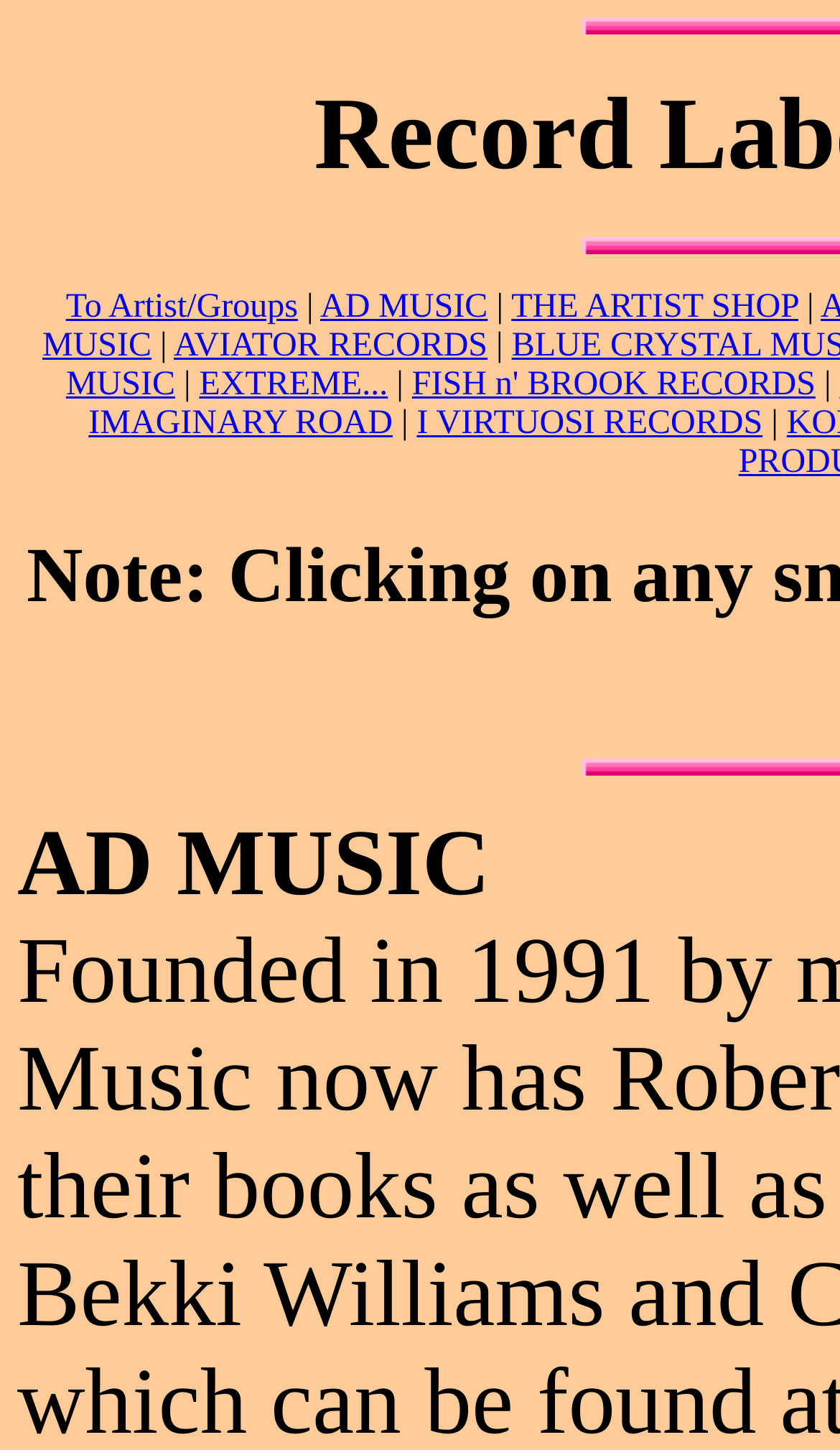Pinpoint the bounding box coordinates of the clickable area necessary to execute the following instruction: "explore FISH n' BROOK RECORDS". The coordinates should be given as four float numbers between 0 and 1, namely [left, top, right, bottom].

[0.49, 0.252, 0.971, 0.278]